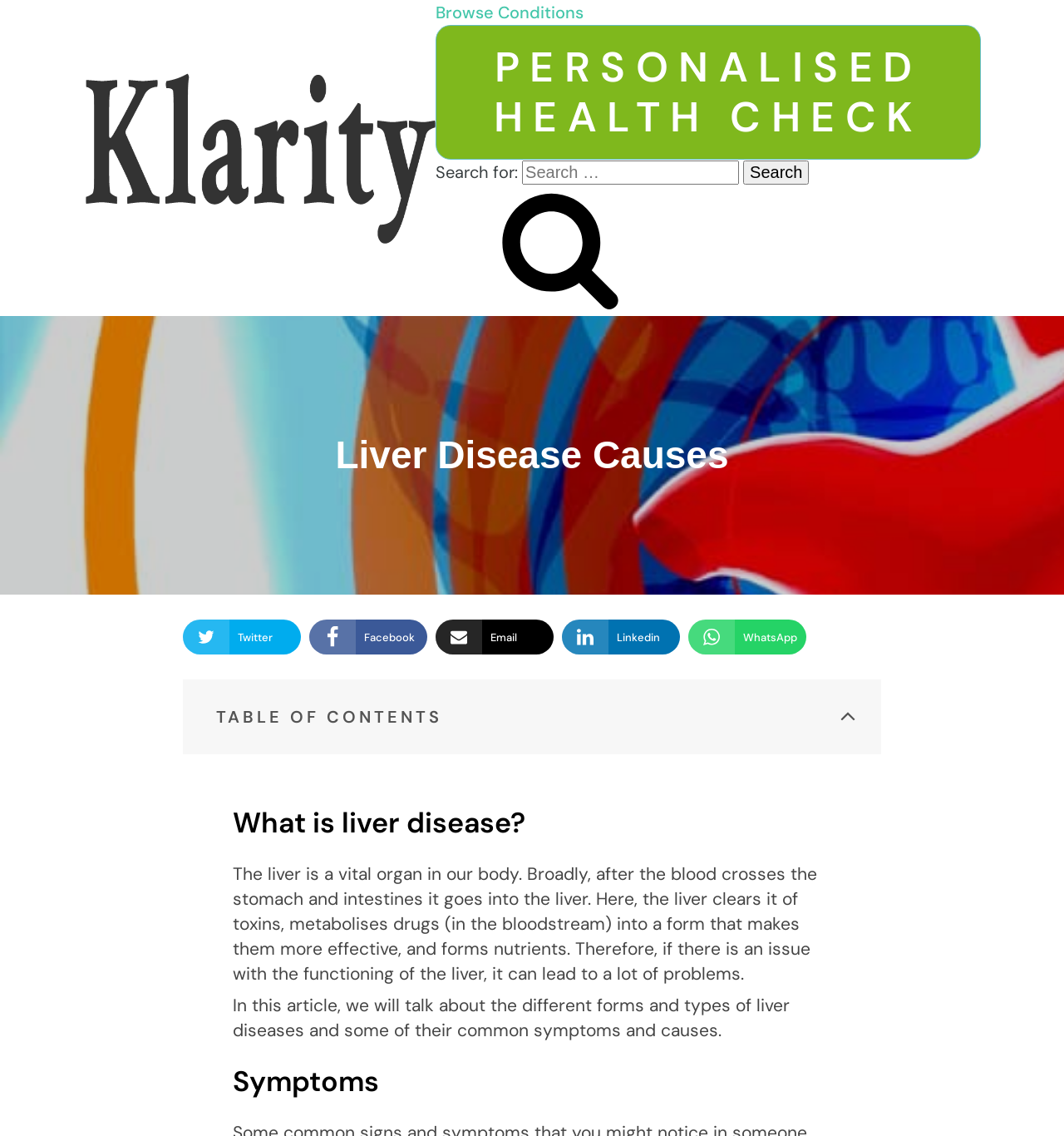Describe every aspect of the webpage comprehensively.

The webpage is about liver disease causes, and it appears to be a health-related article from the Klarity Health Library. At the top, there is a navigation bar with links to "Browse Conditions" and "PERSONALISED HEALTH CHECK" on the right side, and a search bar with a "Search" button on the far right. Below the navigation bar, there is a heading "Liver Disease Causes" in a prominent font.

On the left side, there are social media links to Twitter, Facebook, Email, Linkedin, and WhatsApp, each represented by an icon. Below these links, there is a "TABLE OF CONTENTS" heading, which suggests that the article is divided into sections.

The main content of the article starts with a heading "What is liver disease?" followed by a paragraph of text that explains the importance of the liver in the human body and how it functions. The text also mentions that liver disease can lead to various problems if the liver is not functioning properly.

Further down, there is another heading "Symptoms" which suggests that the article will discuss the symptoms of liver disease. The article appears to be informative and educational, providing detailed information about liver disease and its causes.